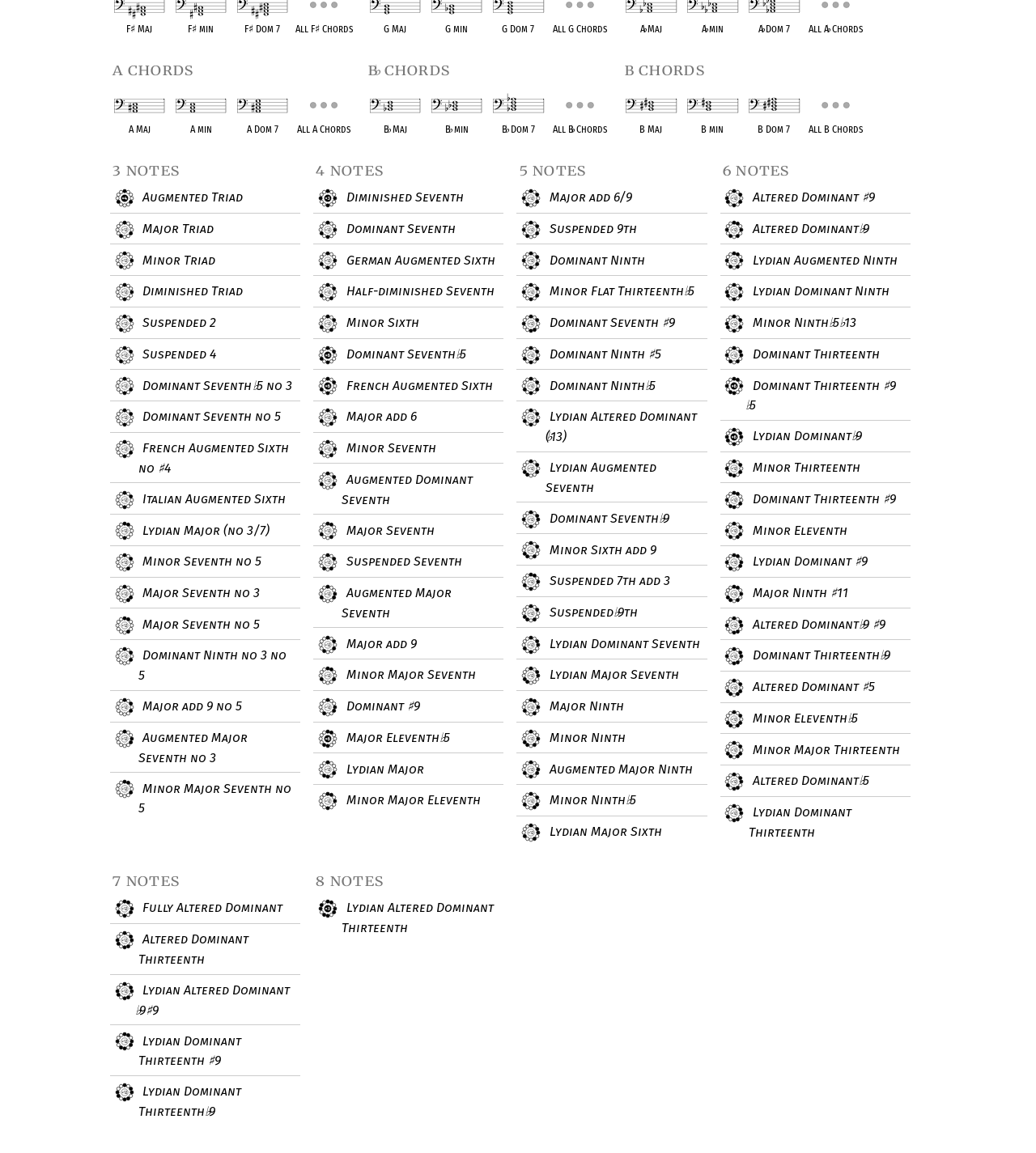Given the element description, predict the bounding box coordinates in the format (top-left x, top-left y, bottom-right x, bottom-right y), using floating point numbers between 0 and 1: Altered Dominant ♭9 ♯9

[0.722, 0.533, 0.872, 0.551]